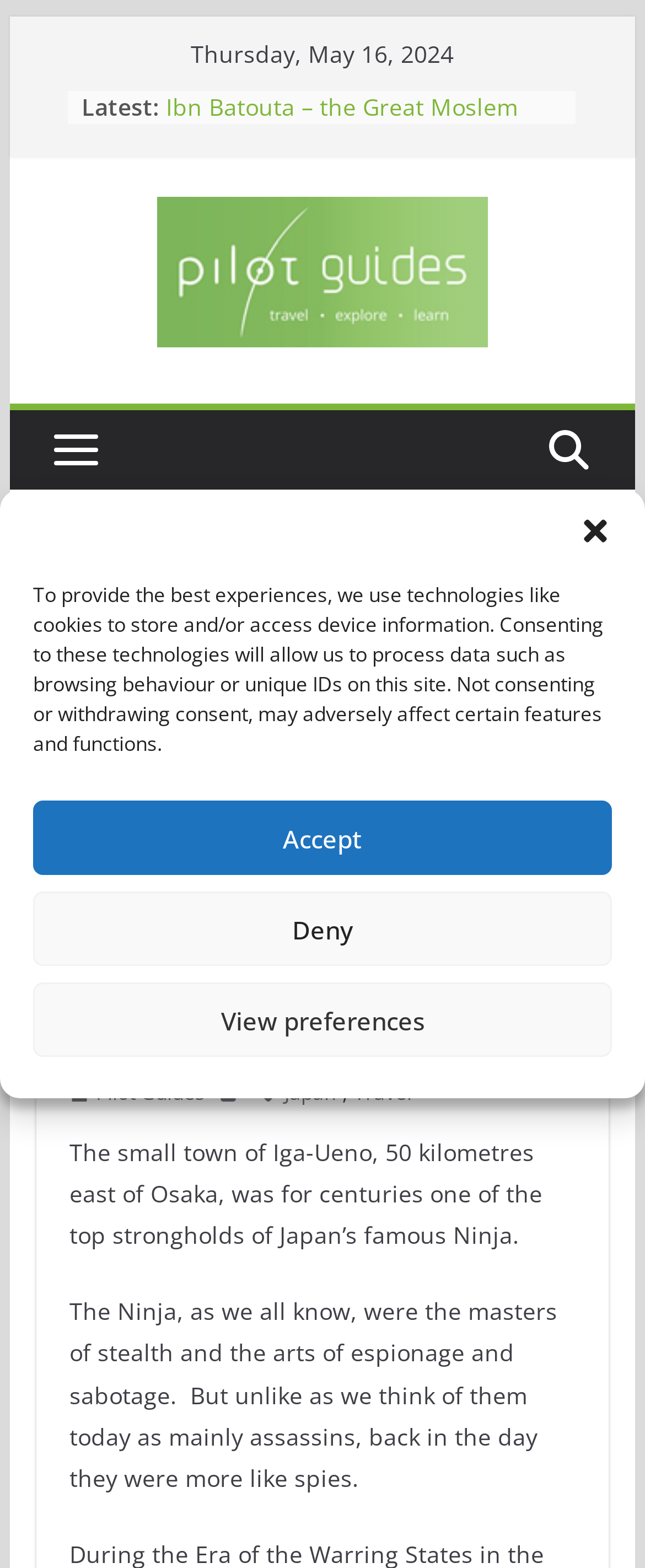Provide a one-word or one-phrase answer to the question:
What is the topic of the article on the webpage?

The Story of the Ninja